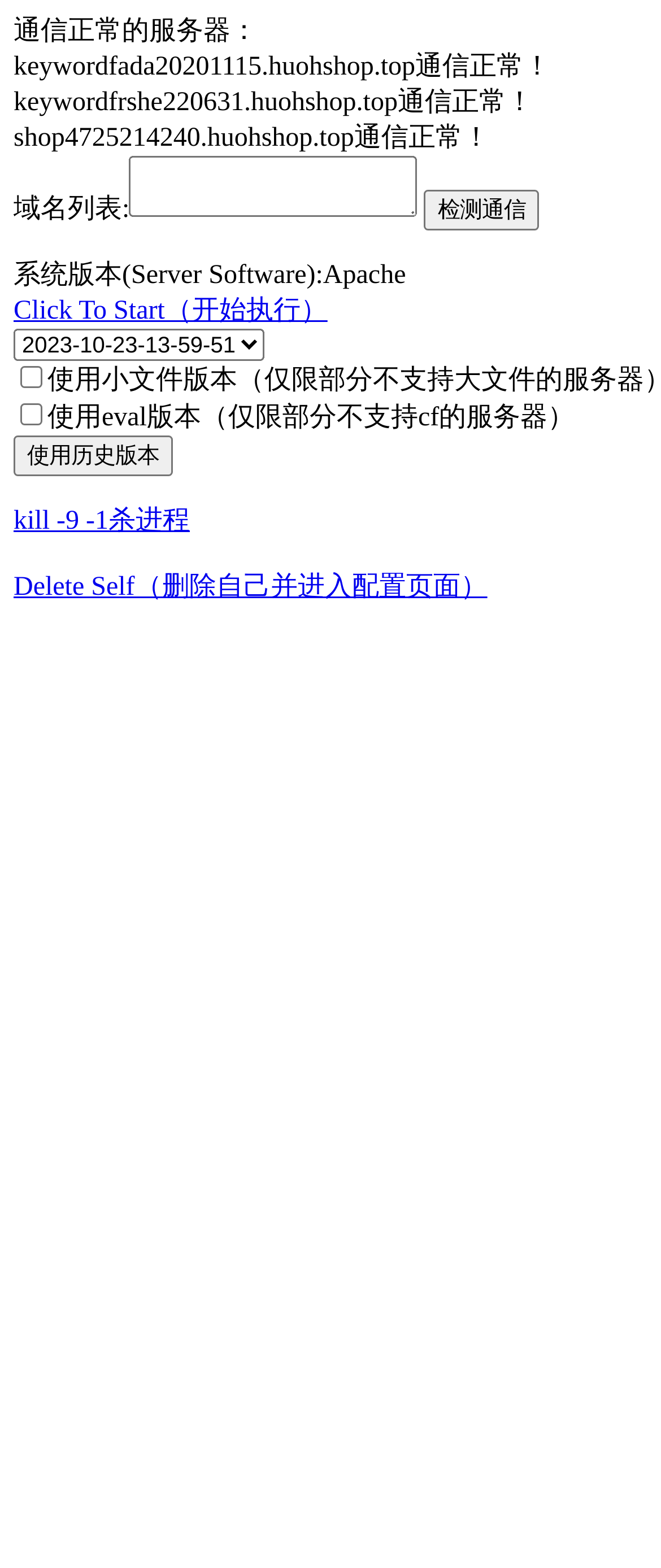Please specify the bounding box coordinates of the region to click in order to perform the following instruction: "Click to start".

[0.021, 0.189, 0.496, 0.207]